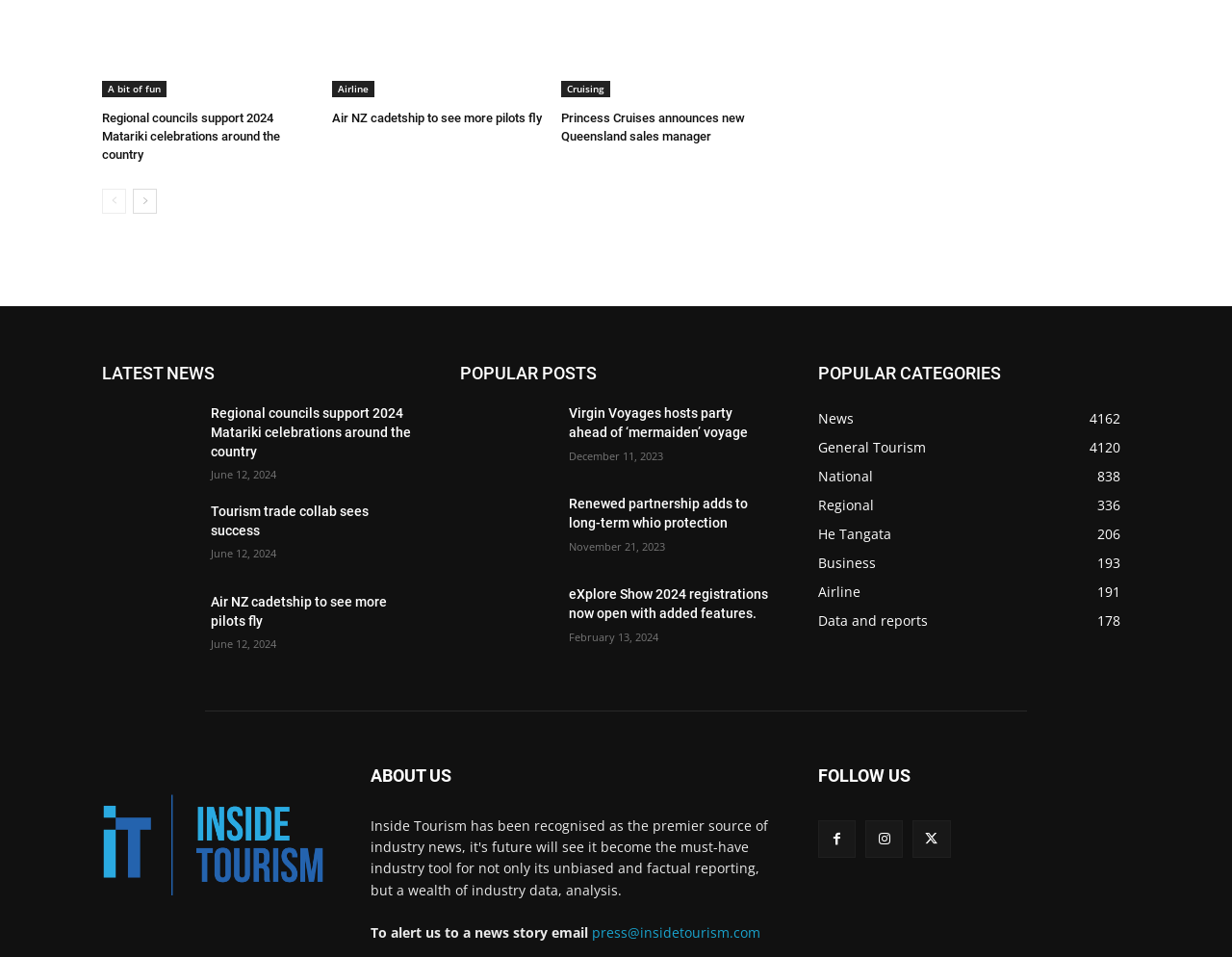Please mark the clickable region by giving the bounding box coordinates needed to complete this instruction: "Follow us on Facebook".

None